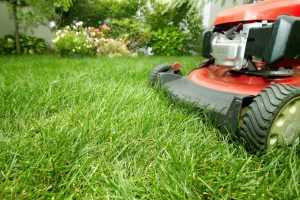Paint a vivid picture with your words by describing the image in detail.

This image features a close-up view of a lawn mower resting on well-maintained green grass, showcasing the tool used for lawn care. The mower, with its striking red color and robust design, highlights its practicality for maintaining a neat and tidy yard. The lush grass beneath emphasizes the importance of regular lawn maintenance, which can often become challenging for busy individuals or those with demanding schedules. Surrounding the mower, hints of colorful flowerbeds can be seen in the background, underlining a vibrant and healthy garden ecosystem. This imagery supports the theme of the accompanying article about landscaping services, suggesting that professional help, such as lawn mowing, can alleviate the burden of yard upkeep for those who may struggle to find the time or ability to do it themselves.